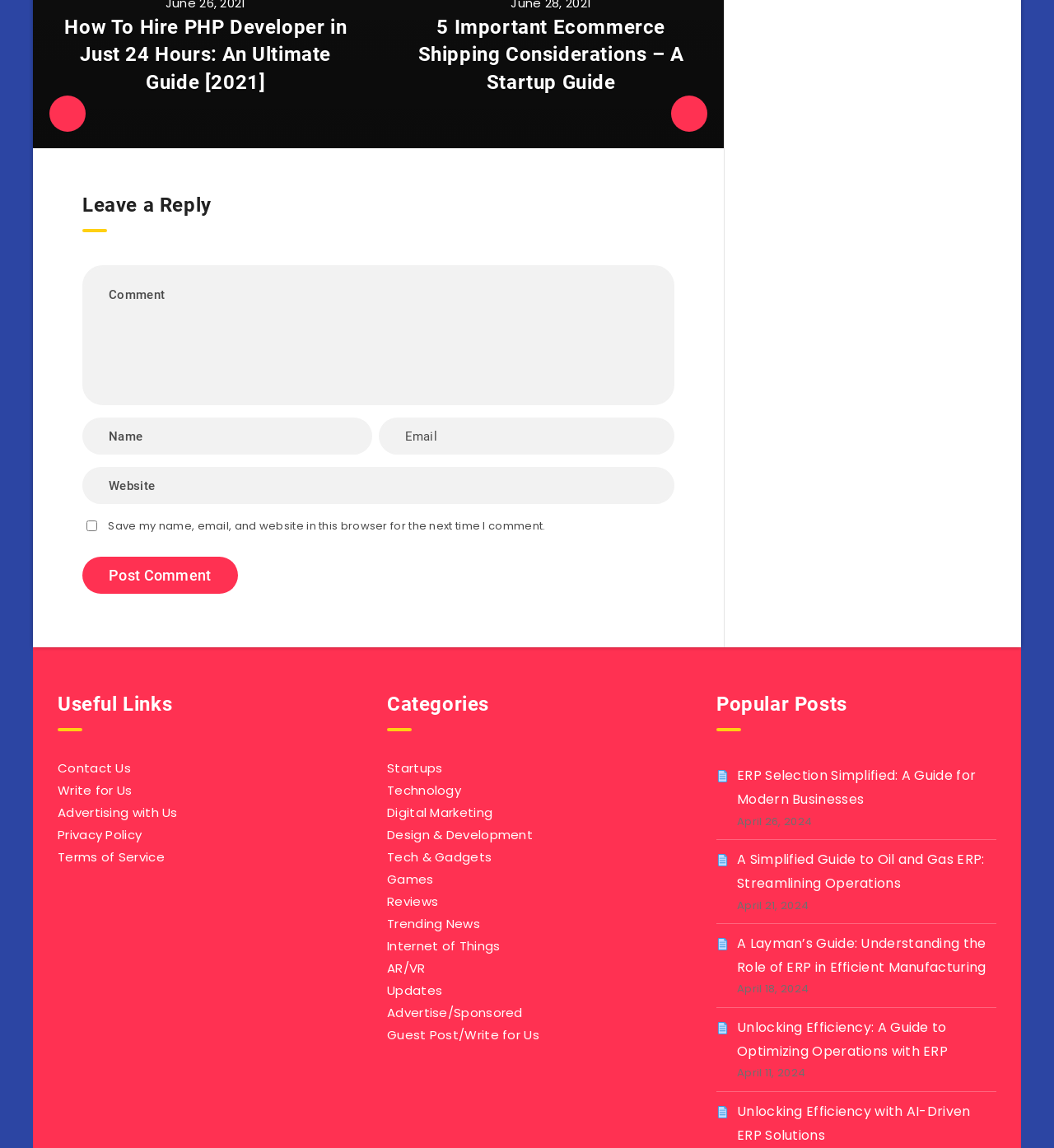Please analyze the image and give a detailed answer to the question:
What is the topic of the first heading?

The first heading on the webpage is 'How To Hire PHP Developer in Just 24 Hours: An Ultimate Guide [2021]', which suggests that the topic is related to hiring a PHP developer.